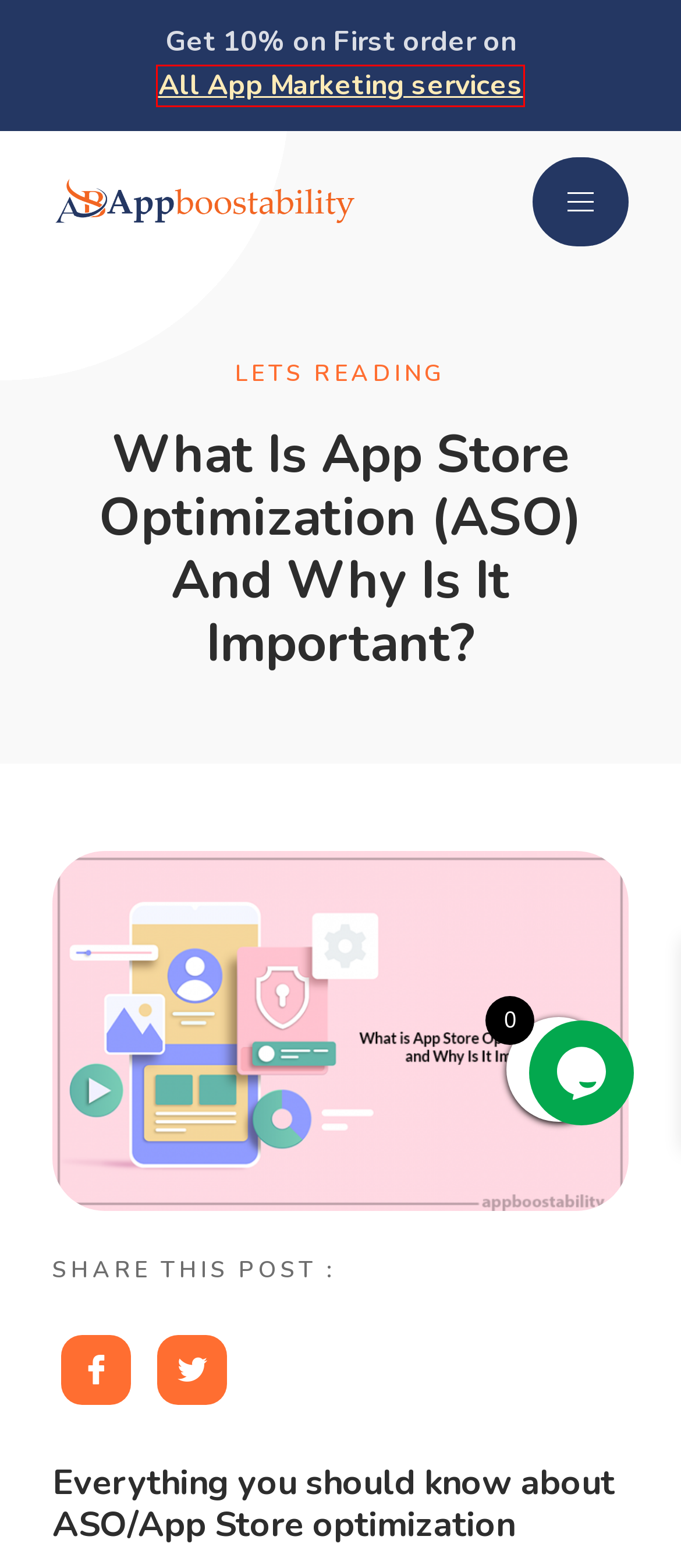Examine the webpage screenshot and identify the UI element enclosed in the red bounding box. Pick the webpage description that most accurately matches the new webpage after clicking the selected element. Here are the candidates:
A. App Store optimization - appboostability
B. Our Services - appboostability
C. Apple iOS 17: New changes, Release Date, Price And Features - appboostability
D. Pre Launch mobile App Marketing | App Launch marketing
E. About Us - appboostability
F. How to Boost Mobile Game Downloads : Google Play & App Store
G. Shop - appboostability
H. iOS Keyword Installs | Buy ios installs | iOS Review & Ratings

G